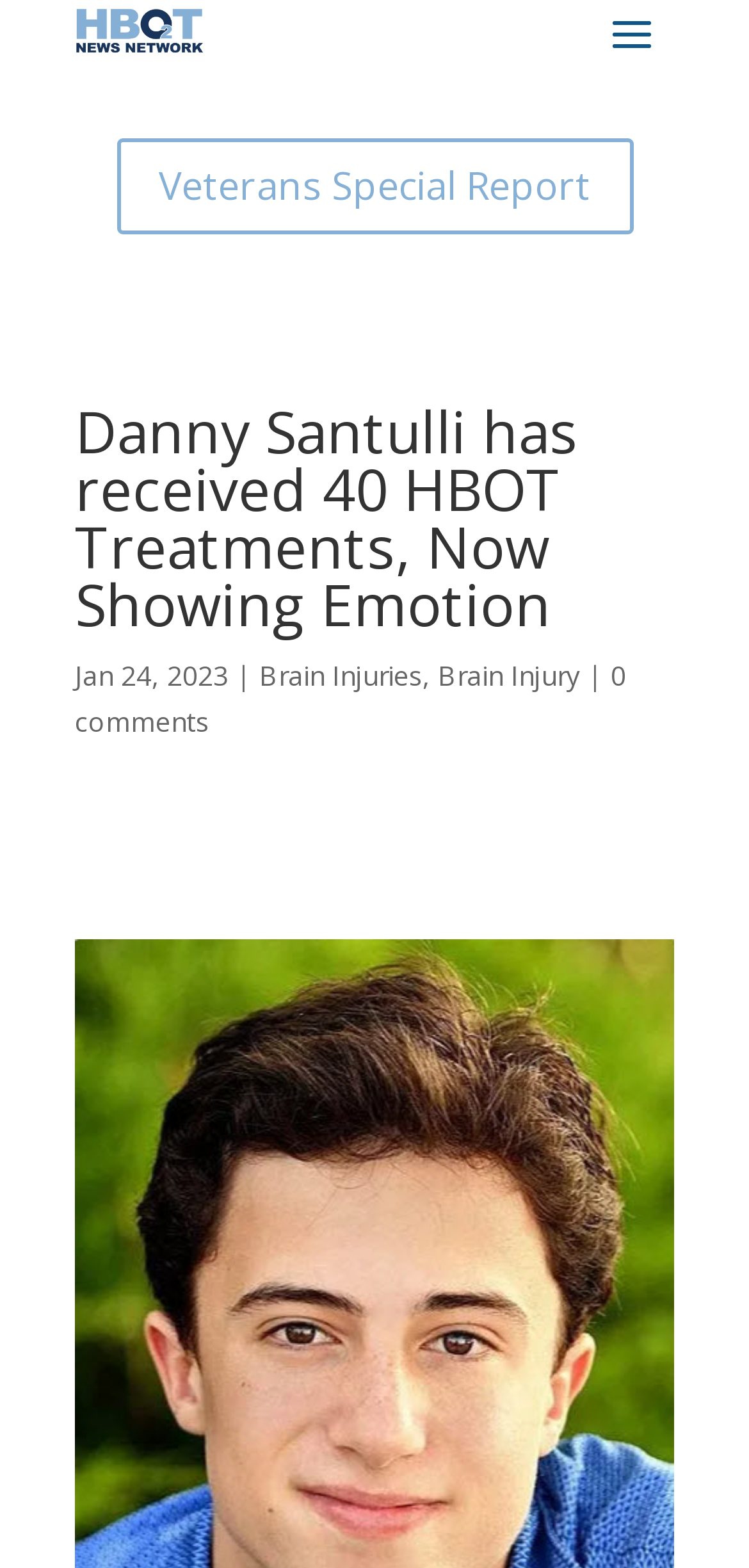For the given element description Veterans Special Report, determine the bounding box coordinates of the UI element. The coordinates should follow the format (top-left x, top-left y, bottom-right x, bottom-right y) and be within the range of 0 to 1.

[0.155, 0.088, 0.845, 0.149]